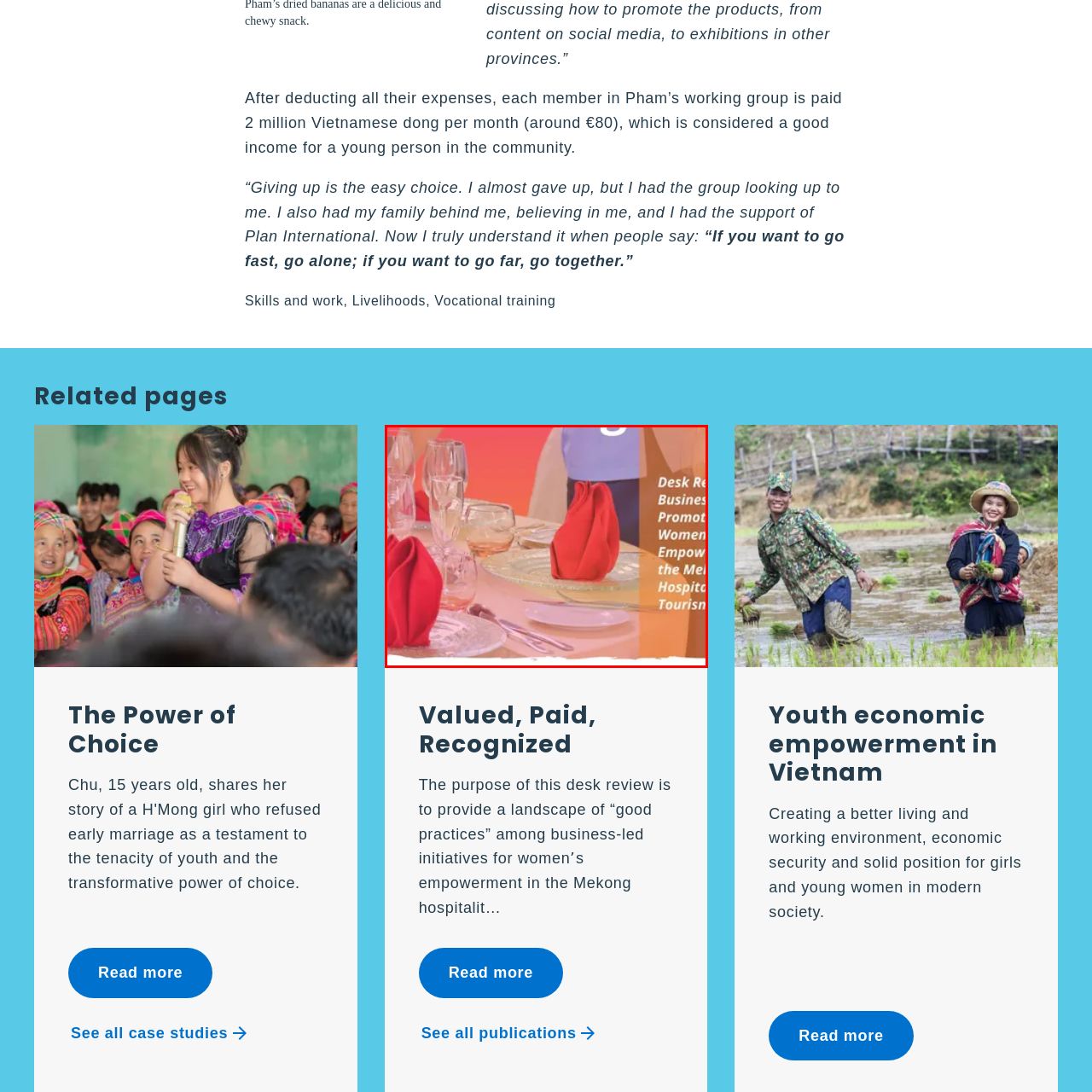What is the theme of the image?
Consider the details within the red bounding box and provide a thorough answer to the question.

The image showcases a beautifully set dining table with sparkling glassware and polished table settings, which implies a focus on hospitality and culinary presentation. The warm color palette used in the image also creates an inviting and sophisticated atmosphere, further reinforcing the theme of hospitality.